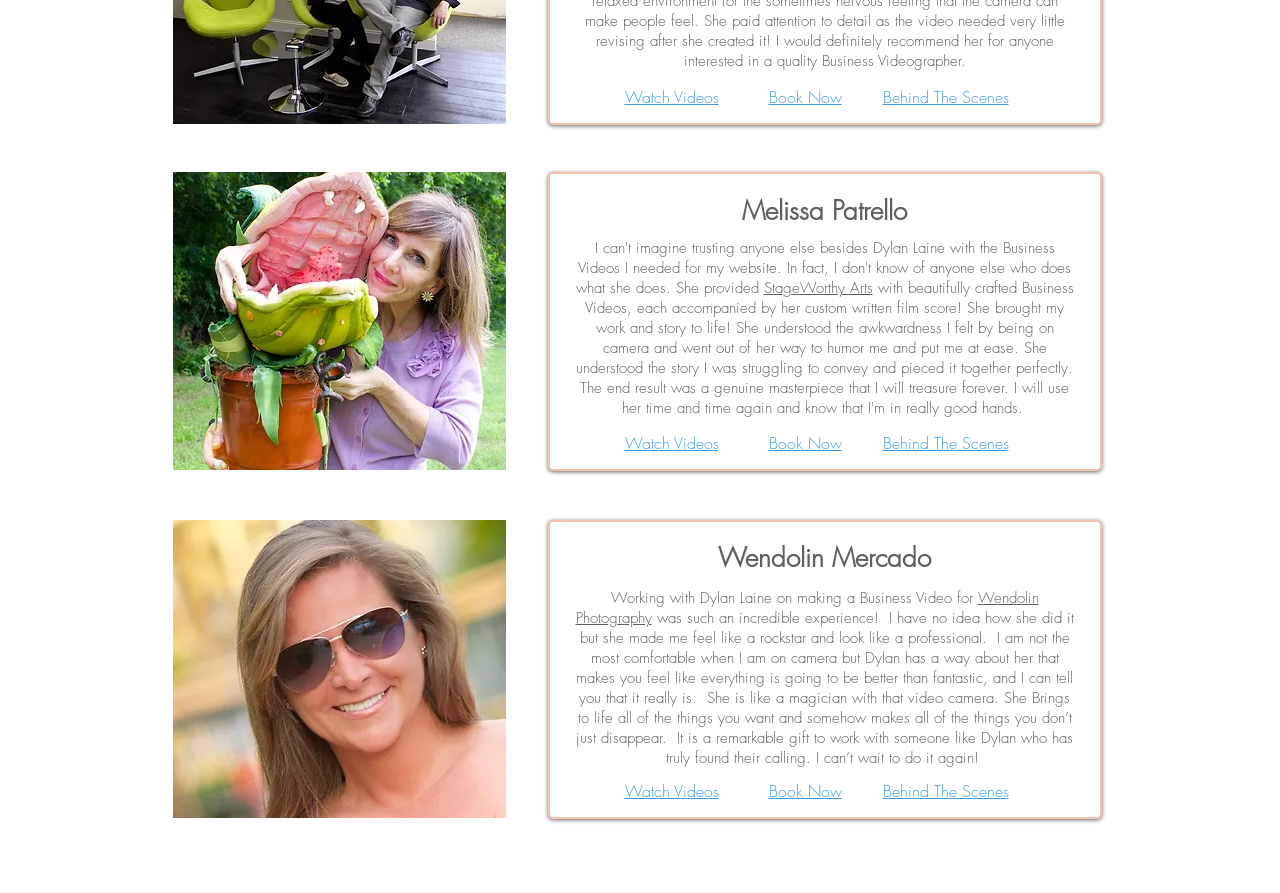Given the element description "Behind The Scenes", identify the bounding box of the corresponding UI element.

[0.689, 0.1, 0.788, 0.122]